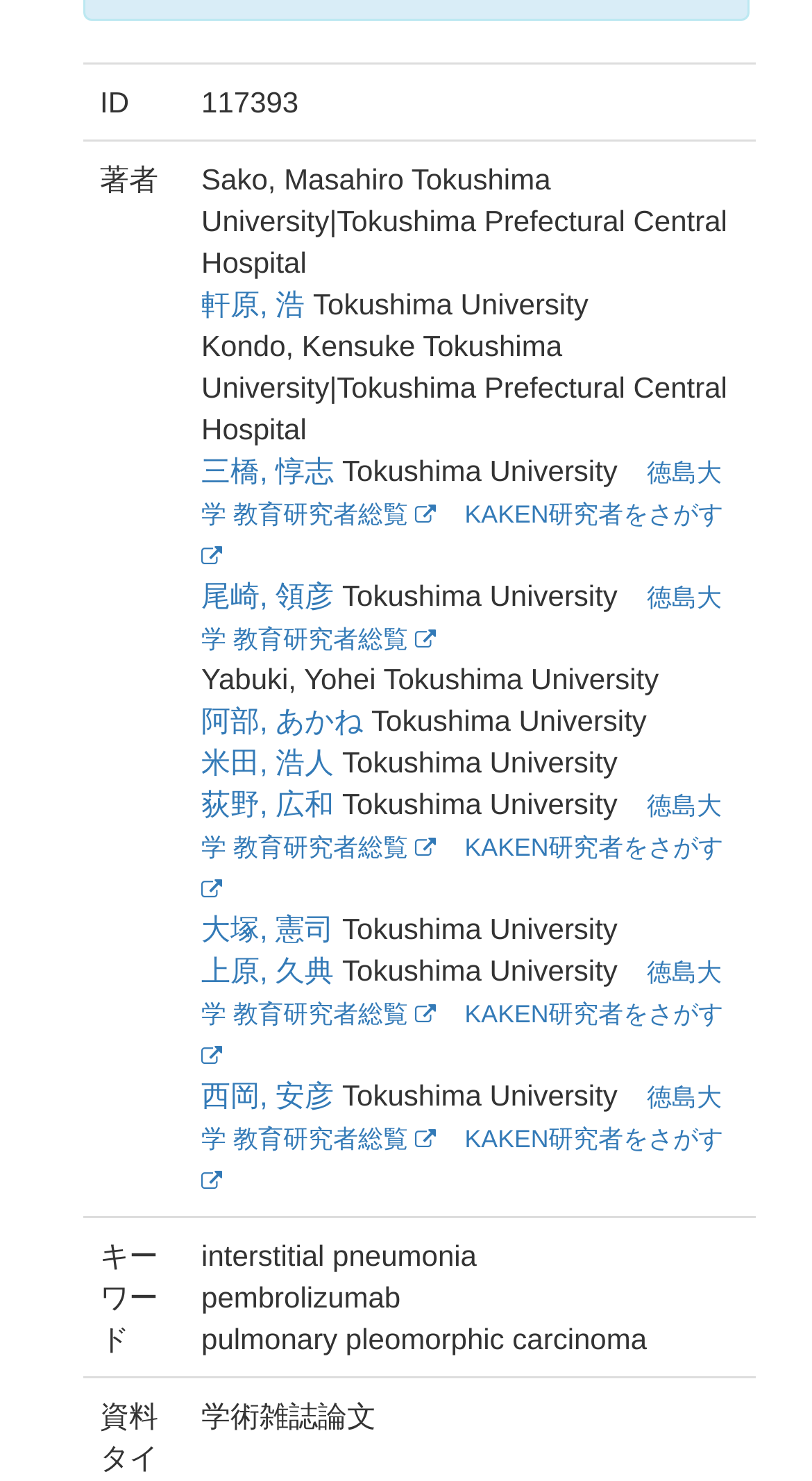What is the keyword related to the authors?
Give a one-word or short phrase answer based on the image.

interstitial pneumonia